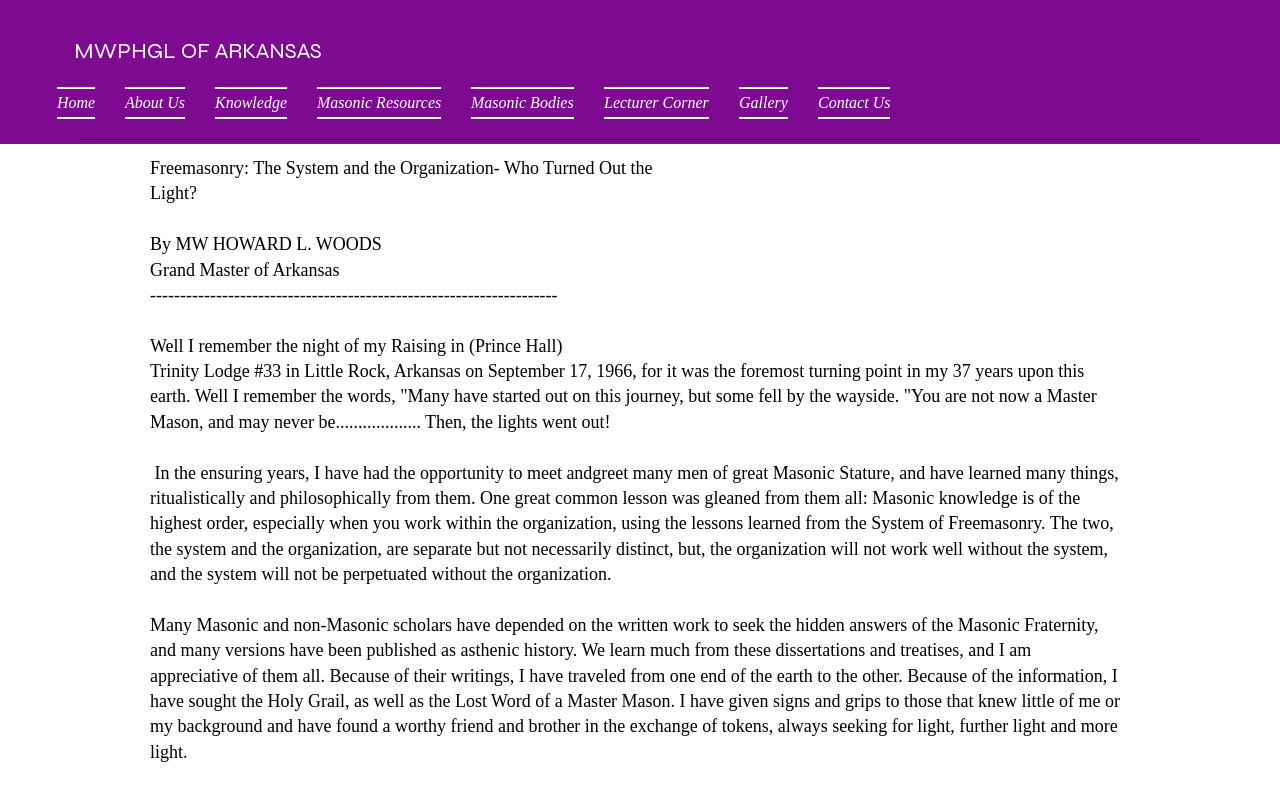Predict the bounding box coordinates of the area that should be clicked to accomplish the following instruction: "Toggle the table of content". The bounding box coordinates should consist of four float numbers between 0 and 1, i.e., [left, top, right, bottom].

None